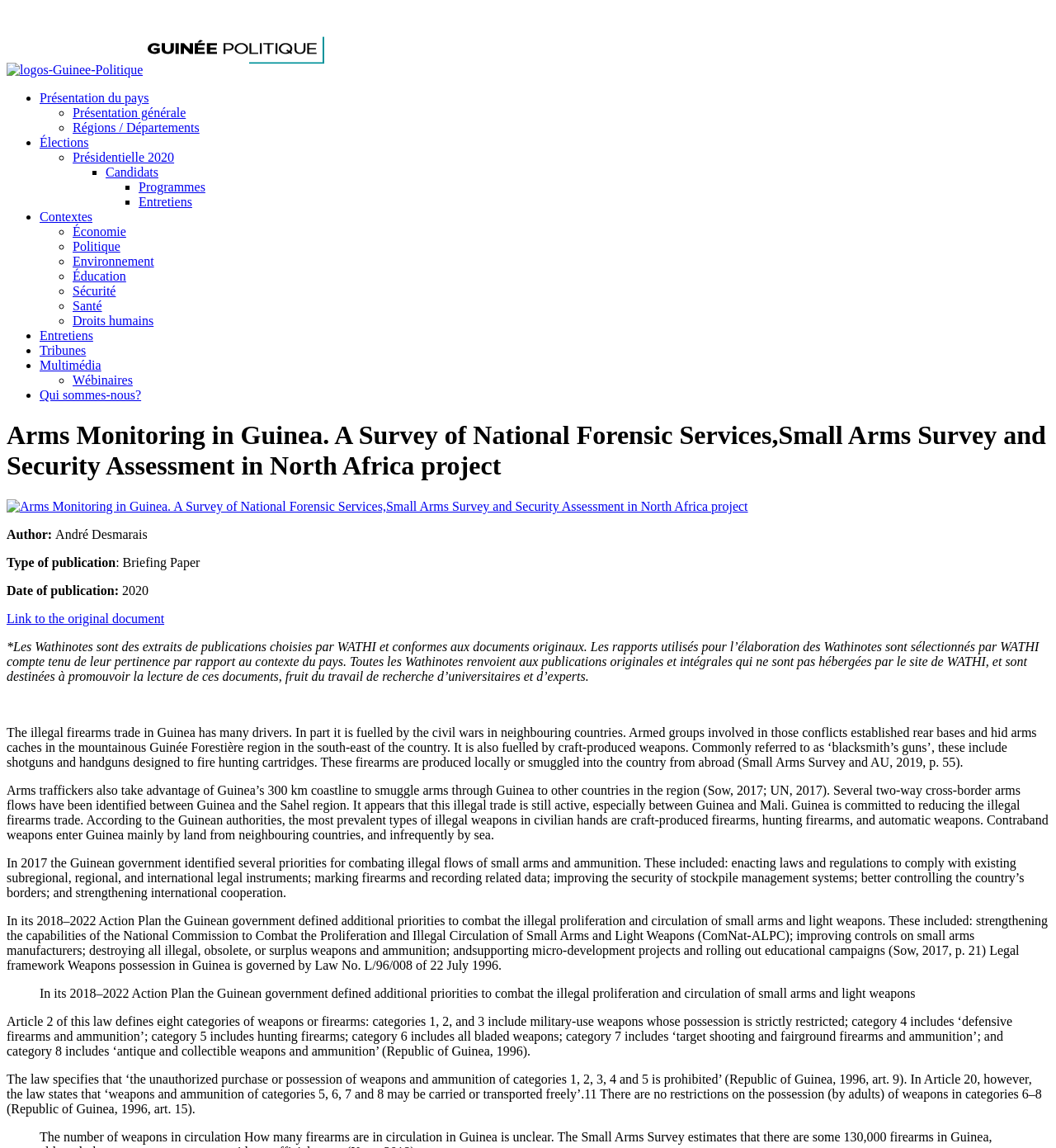Determine the coordinates of the bounding box for the clickable area needed to execute this instruction: "Click the link 'Régions / Départements'".

[0.069, 0.105, 0.189, 0.117]